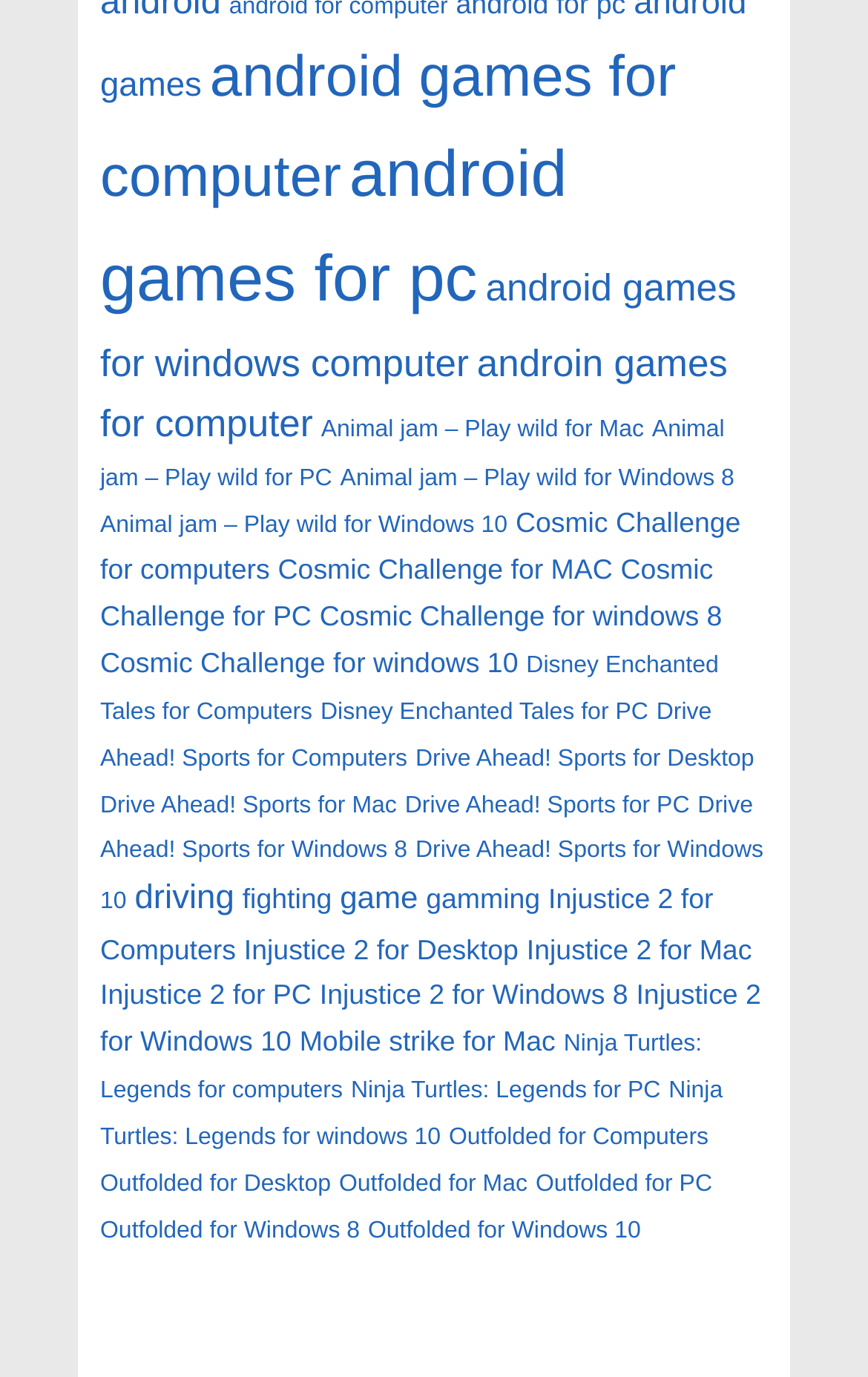How many games are available for Windows 8?
Please provide a single word or phrase as the answer based on the screenshot.

5 items